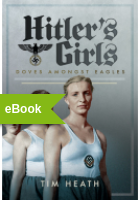Provide a thorough description of the image.

The image features the cover of the eBook titled "Hitler's Girls: Doves Amongst Eagles" by Tim Heath. The cover showcases a striking visual with a central figure, a young woman dressed in a light-colored top, accompanied by two other female figures in similar attire. The title is prominently displayed at the top in bold lettering, indicative of the book's historical theme. A green ribbon across the top left corner labels it as an "eBook," highlighting its digital format. This publication likely explores themes related to the roles of women during the Nazi regime, blending poignant historical narratives with visual imagery.